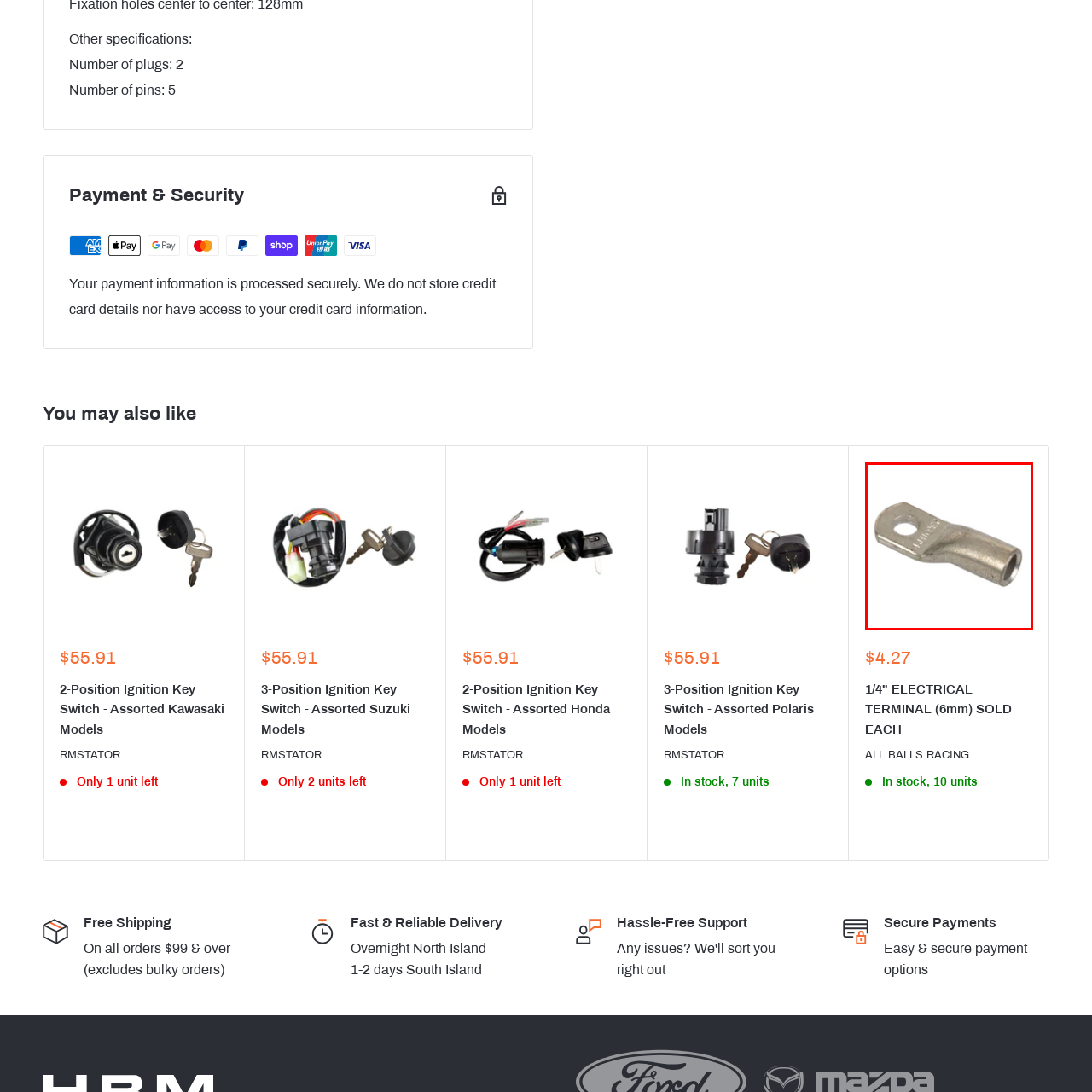What is the connection size of the terminal?
Focus on the image highlighted by the red bounding box and give a comprehensive answer using the details from the image.

According to the caption, the electrical terminal has a 6mm connection, which is a specific measurement indicating the size of the terminal's connection point.